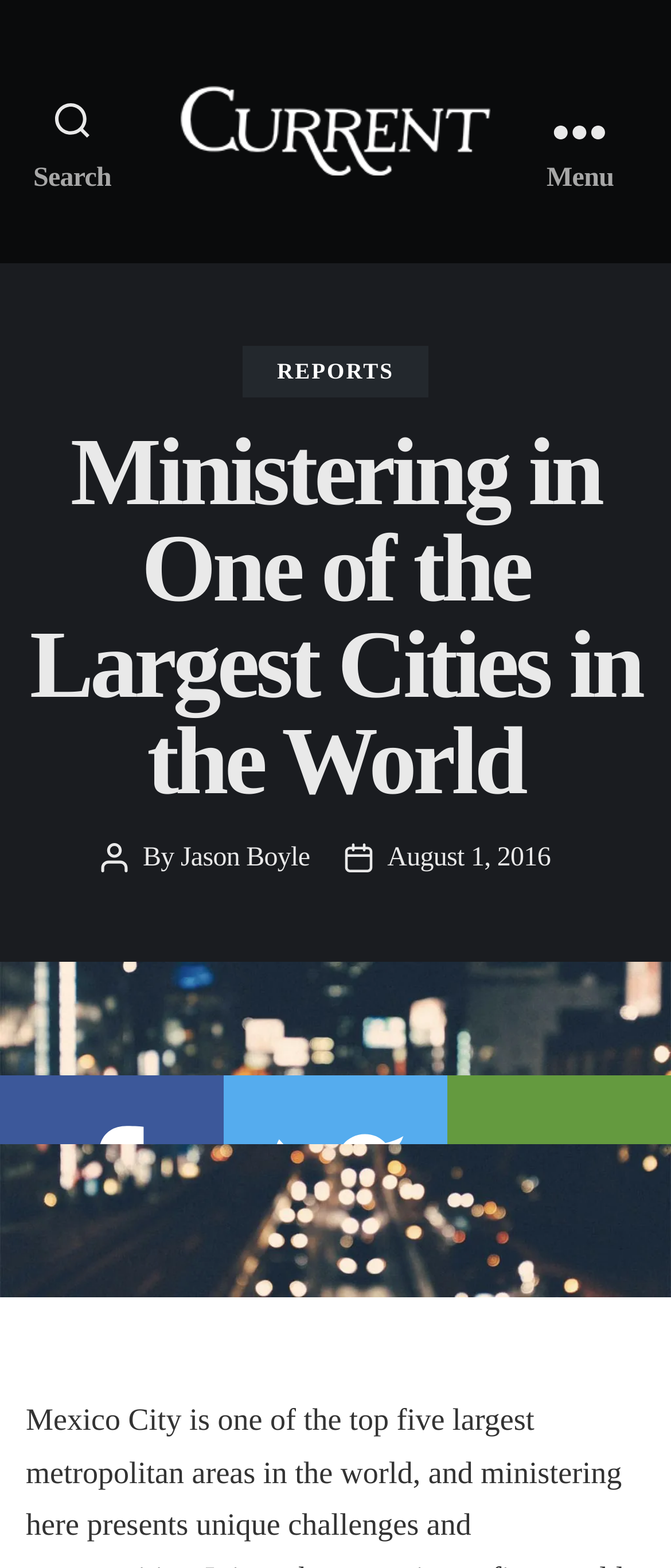Determine the bounding box coordinates of the element's region needed to click to follow the instruction: "Visit the Current Logo page". Provide these coordinates as four float numbers between 0 and 1, formatted as [left, top, right, bottom].

[0.269, 0.055, 0.731, 0.112]